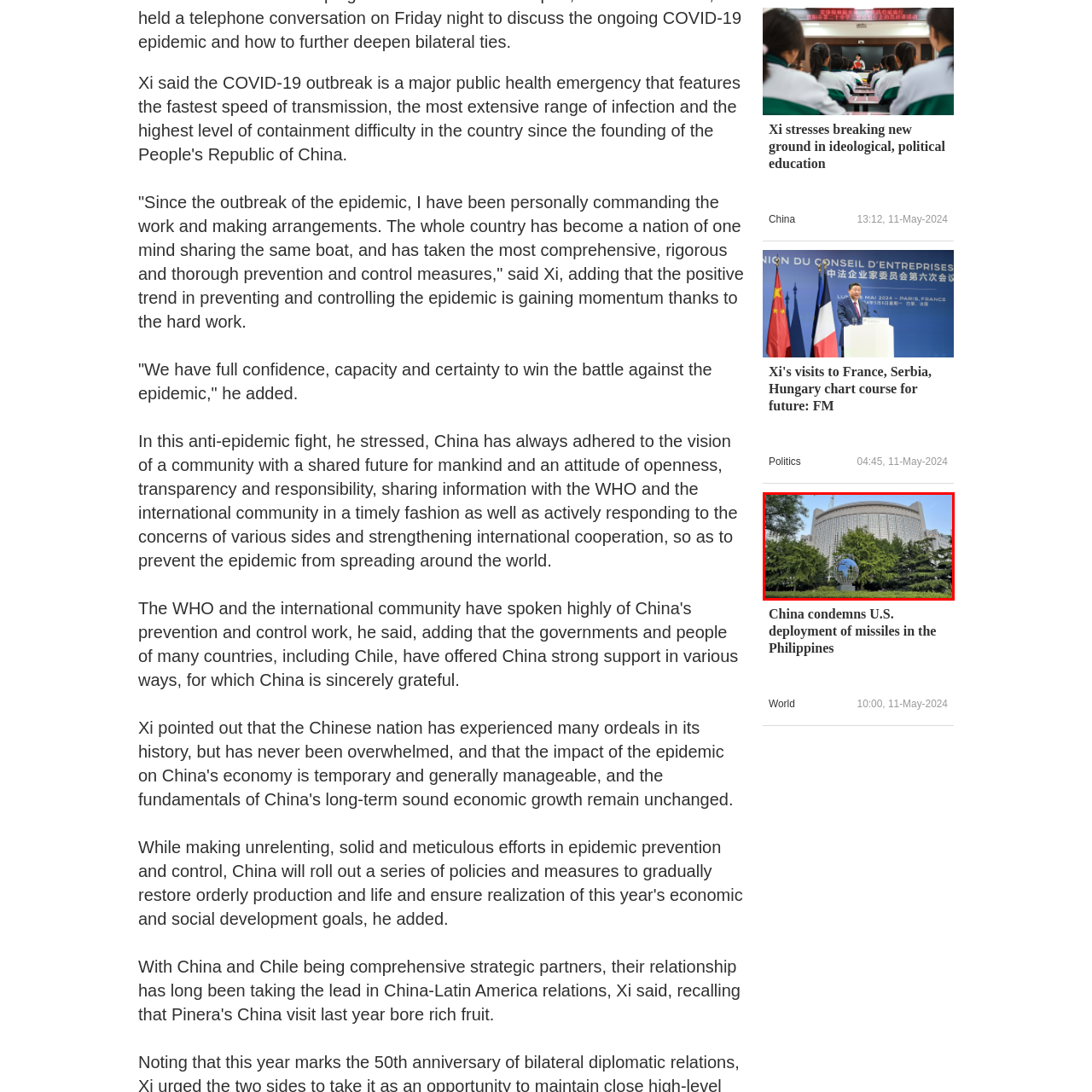Generate a detailed caption for the image contained in the red outlined area.

The image depicts a modern architectural structure, likely a government building, set against a backdrop of lush greenery. In the foreground, there is a prominent globe sculpture, symbolizing global connection and cooperation. This environment suggests a setting that emphasizes international diplomacy and engagement. Given the context of recent political discussions, such as those regarding U.S. missile deployments and China's stance on global issues, this image embodies the intersection of governance, international relations, and environmental harmony. The building's design reflects contemporary architectural trends, combining functionality with an aesthetic that promotes openness and transparency, aligning with the sentiments expressed in recent political discourses.